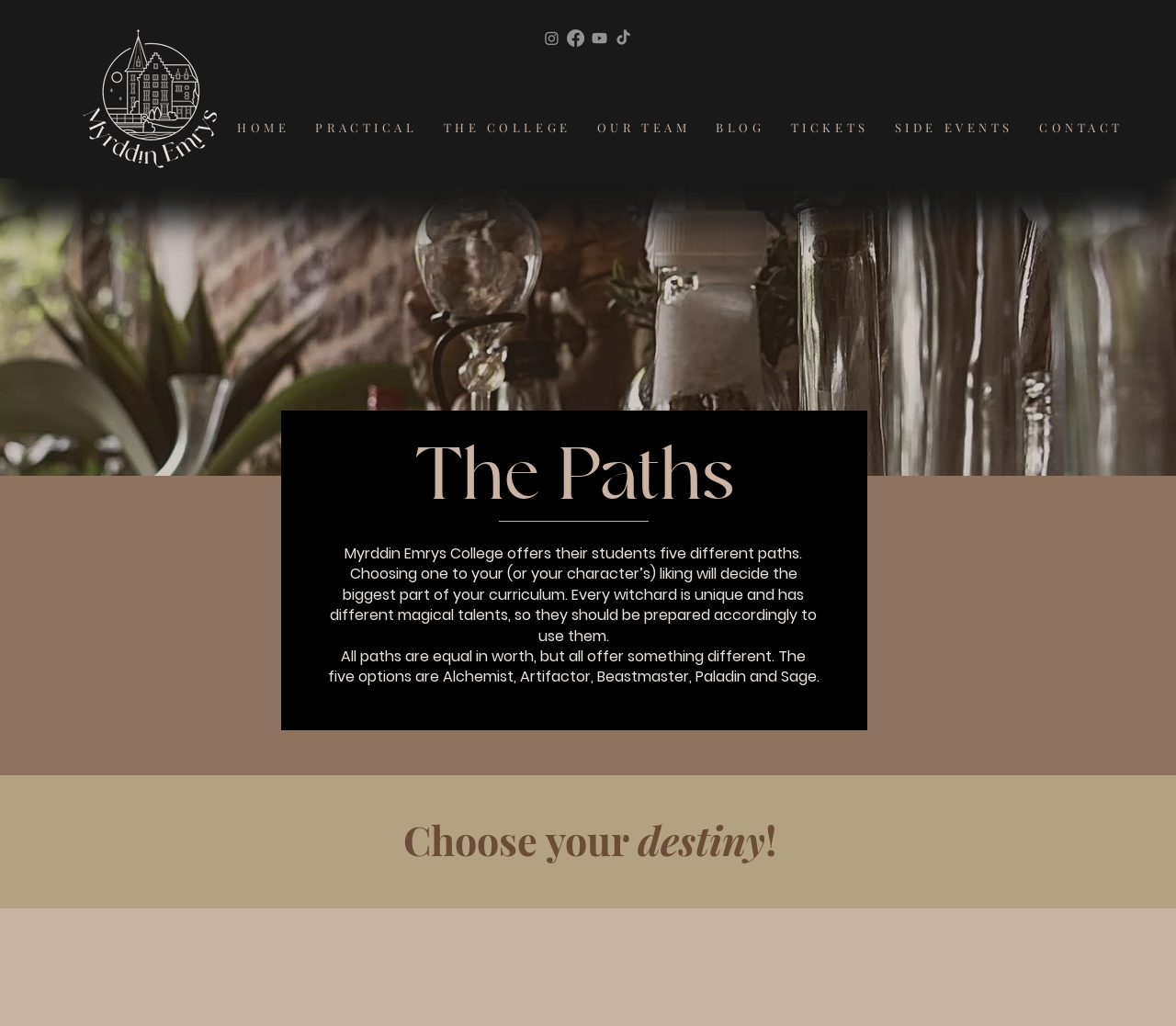Please identify the bounding box coordinates of the region to click in order to complete the given instruction: "Explore the PRACTICAL page". The coordinates should be four float numbers between 0 and 1, i.e., [left, top, right, bottom].

[0.26, 0.087, 0.363, 0.161]